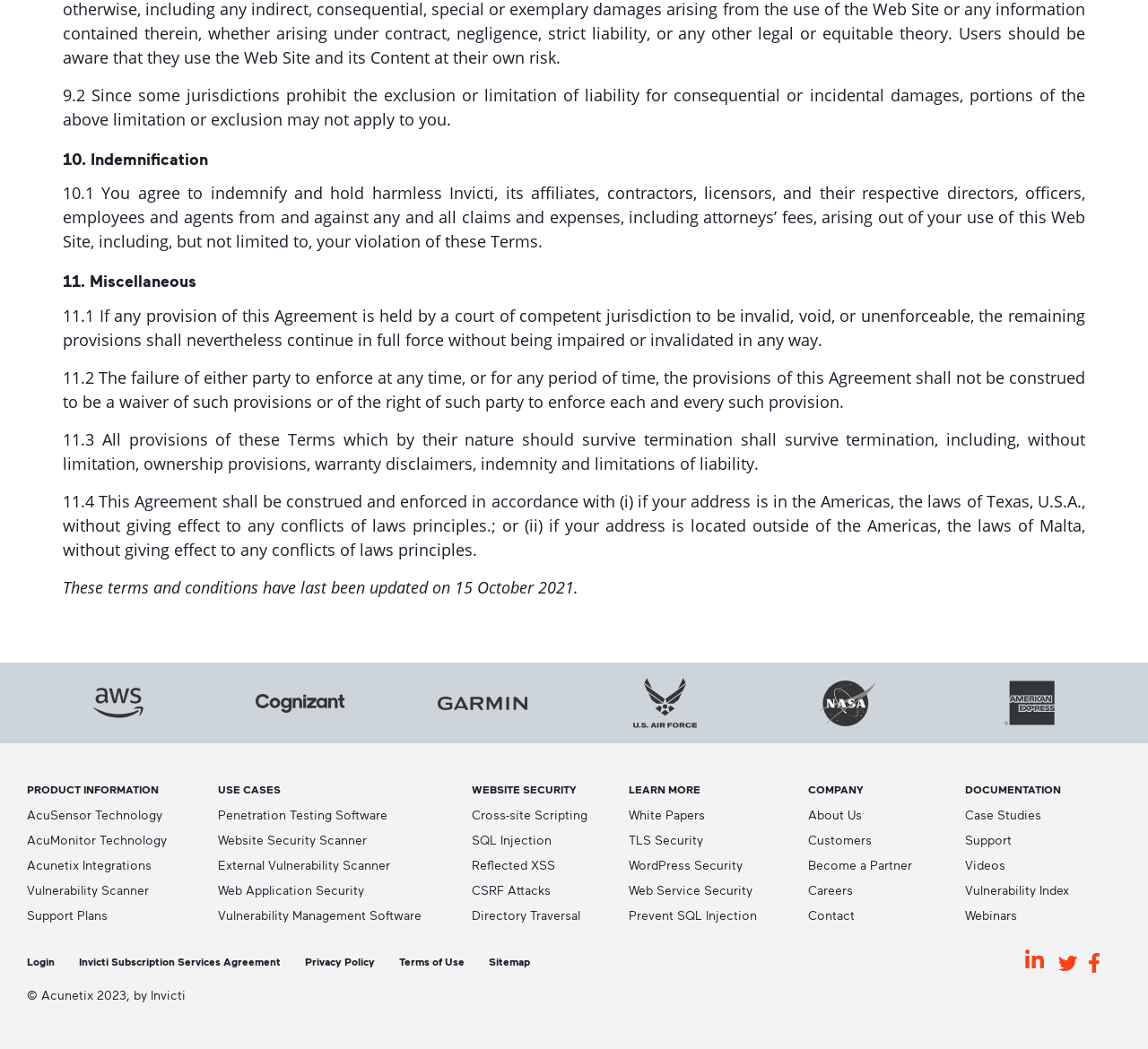Determine the bounding box coordinates for the element that should be clicked to follow this instruction: "View the 'AcuSensor Technology' page". The coordinates should be given as four float numbers between 0 and 1, in the format [left, top, right, bottom].

[0.023, 0.769, 0.141, 0.784]